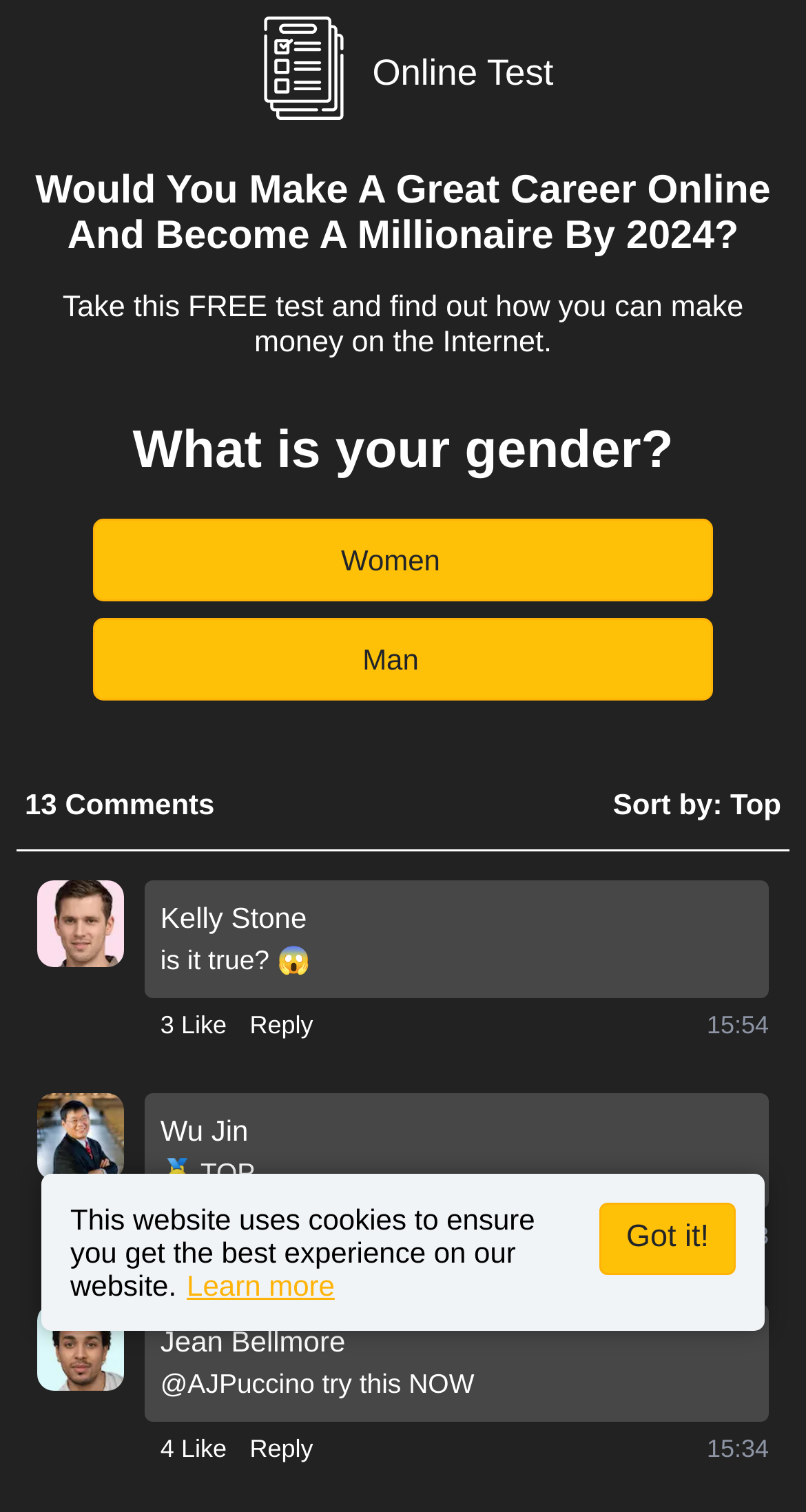Please specify the bounding box coordinates of the element that should be clicked to execute the given instruction: 'Click the 'Got it!' button'. Ensure the coordinates are four float numbers between 0 and 1, expressed as [left, top, right, bottom].

[0.744, 0.795, 0.913, 0.843]